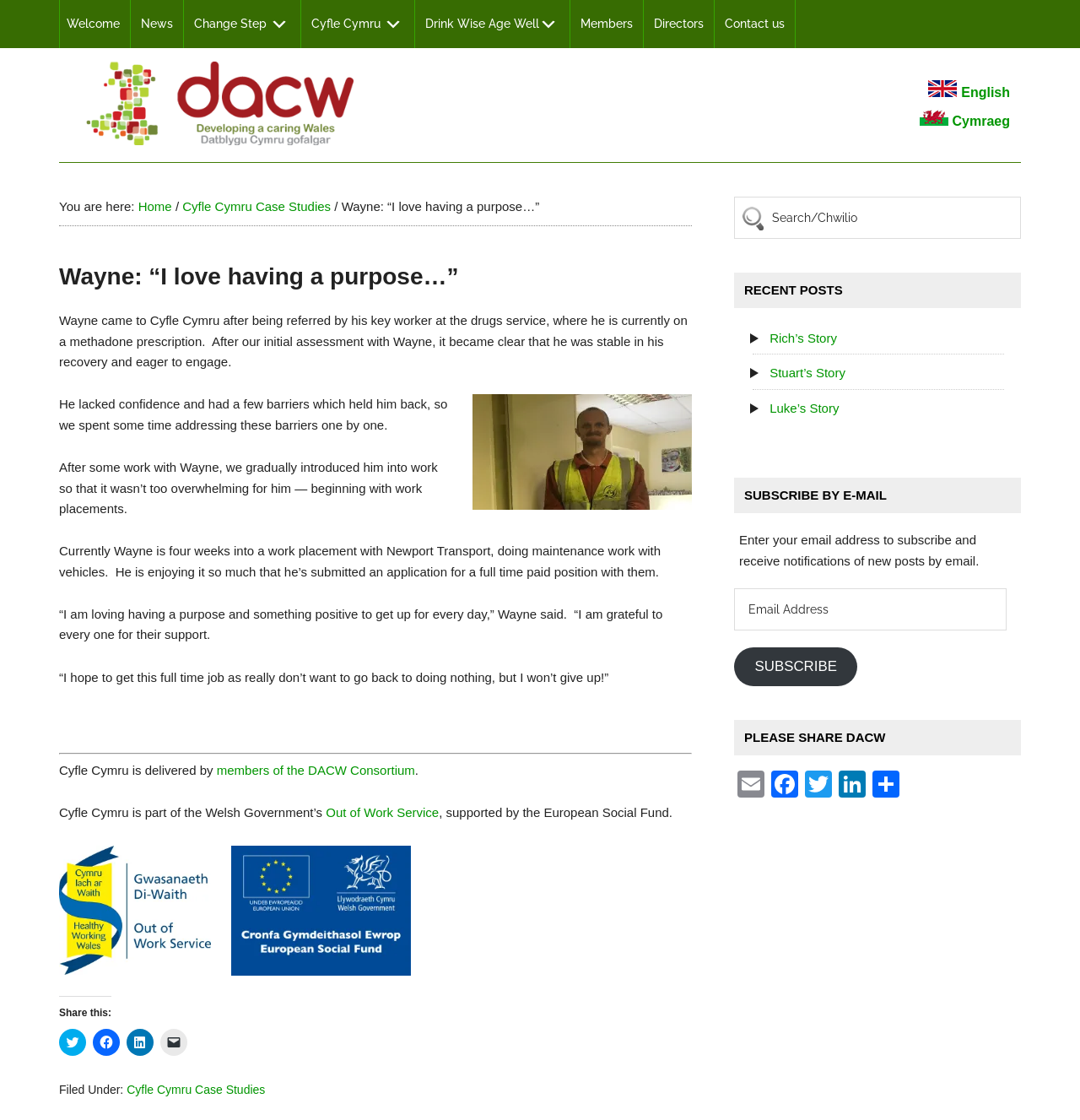Pinpoint the bounding box coordinates of the area that must be clicked to complete this instruction: "Share this on Twitter".

[0.055, 0.919, 0.08, 0.943]